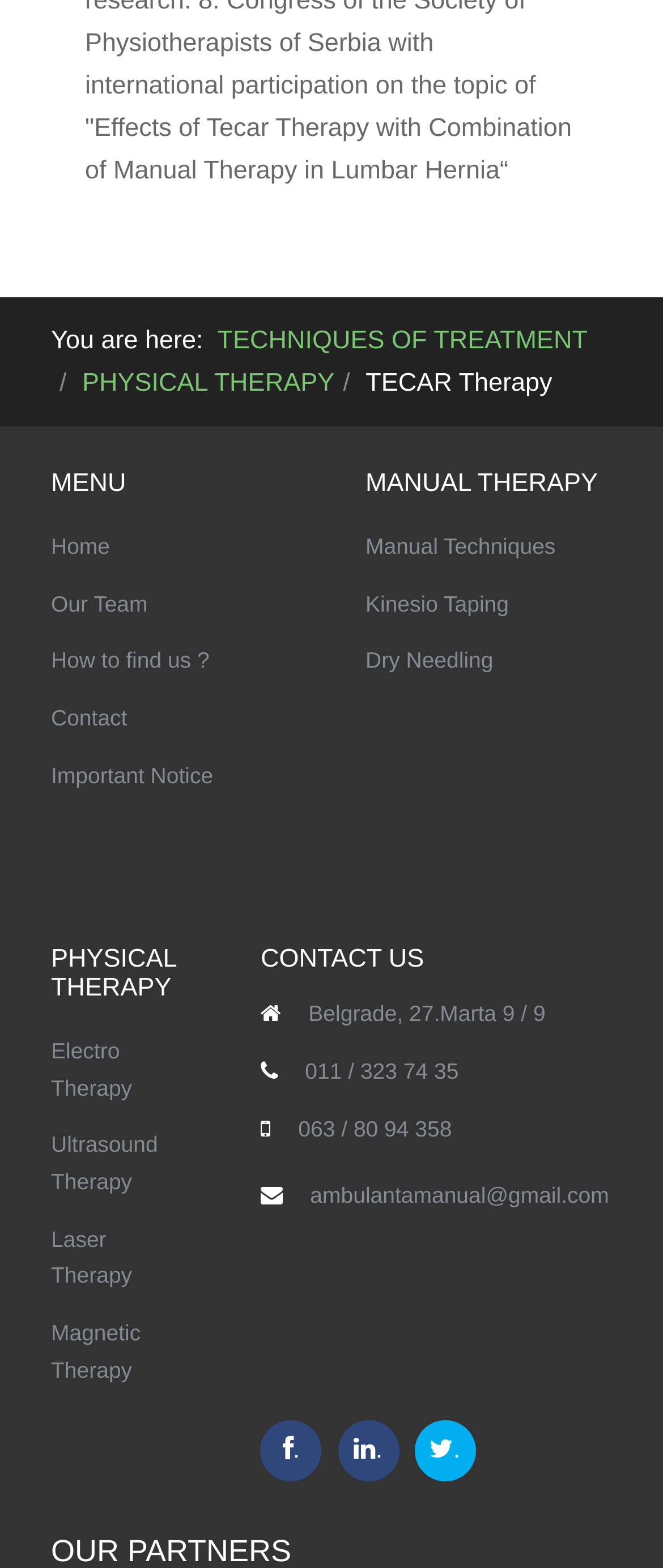Given the description "TECHNIQUES OF TREATMENT", determine the bounding box of the corresponding UI element.

[0.328, 0.204, 0.886, 0.231]